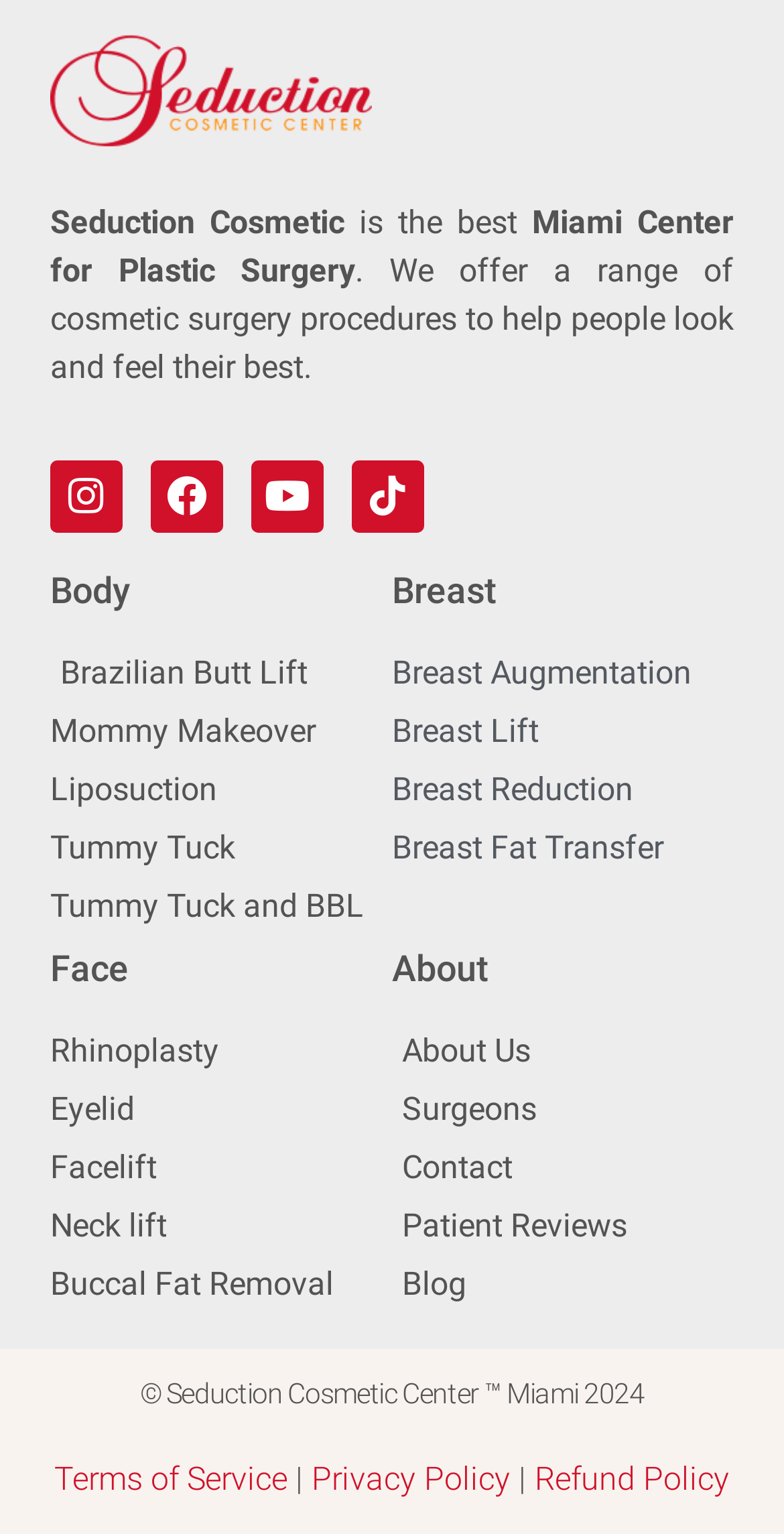Please provide the bounding box coordinates in the format (top-left x, top-left y, bottom-right x, bottom-right y). Remember, all values are floating point numbers between 0 and 1. What is the bounding box coordinate of the region described as: Tummy Tuck and BBL

[0.064, 0.575, 0.5, 0.607]